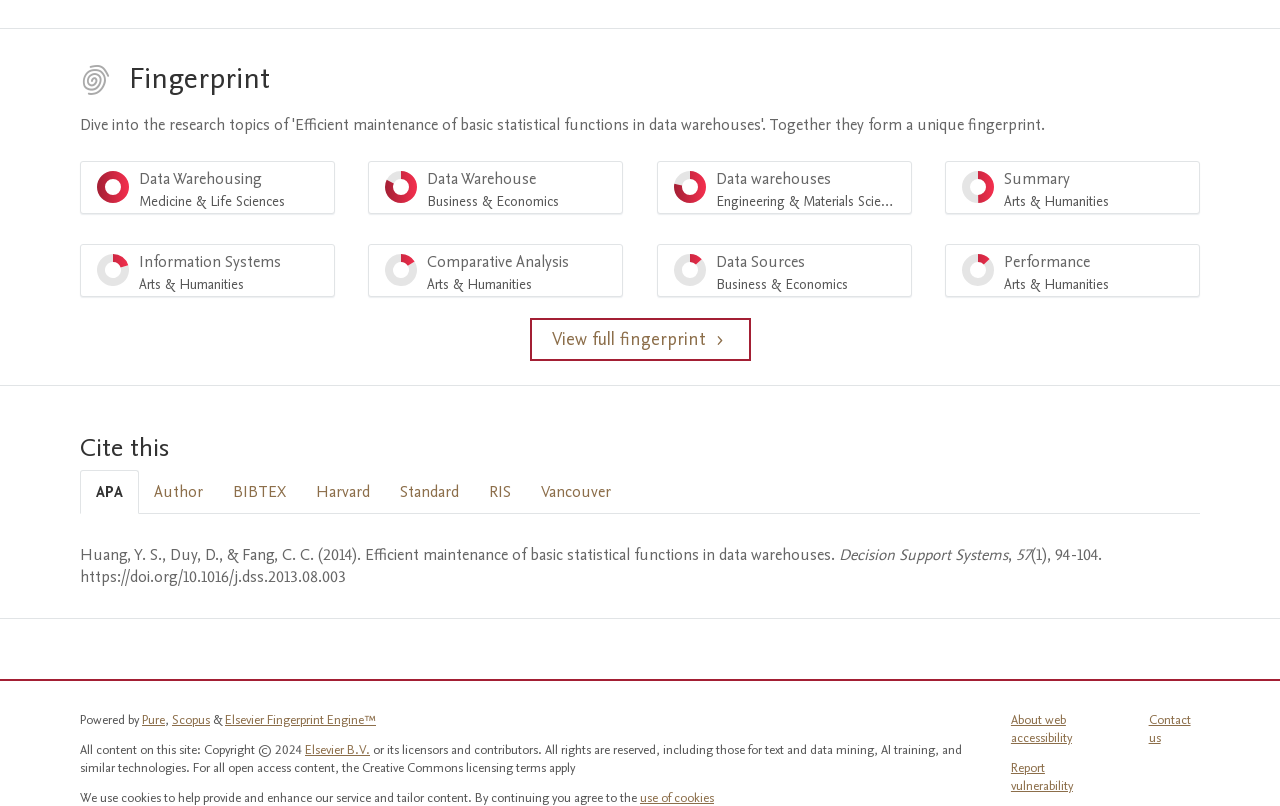Find the bounding box coordinates of the area that needs to be clicked in order to achieve the following instruction: "Contact us". The coordinates should be specified as four float numbers between 0 and 1, i.e., [left, top, right, bottom].

[0.897, 0.882, 0.93, 0.927]